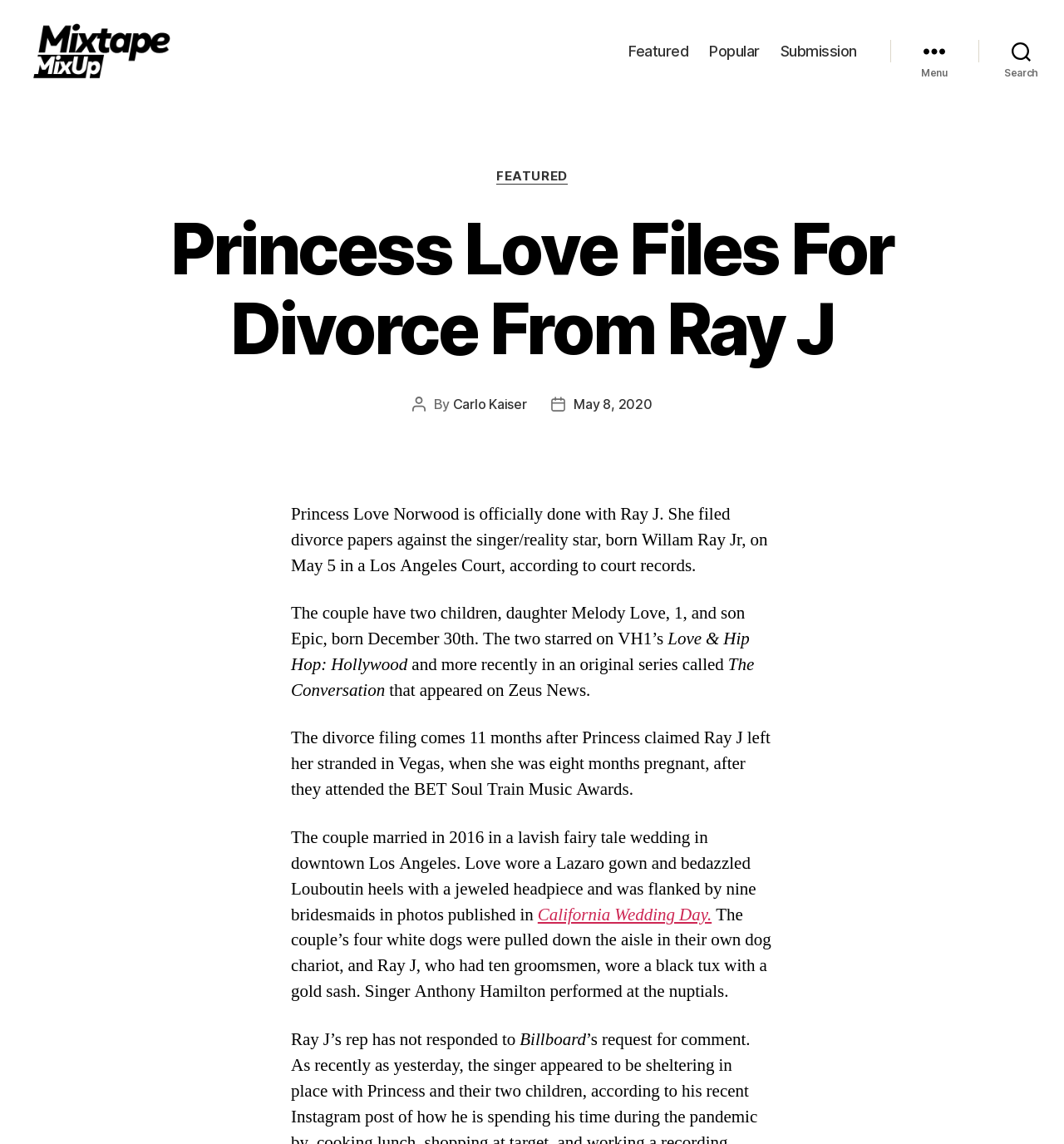Answer this question using a single word or a brief phrase:
Who is the author of the article?

Carlo Kaiser